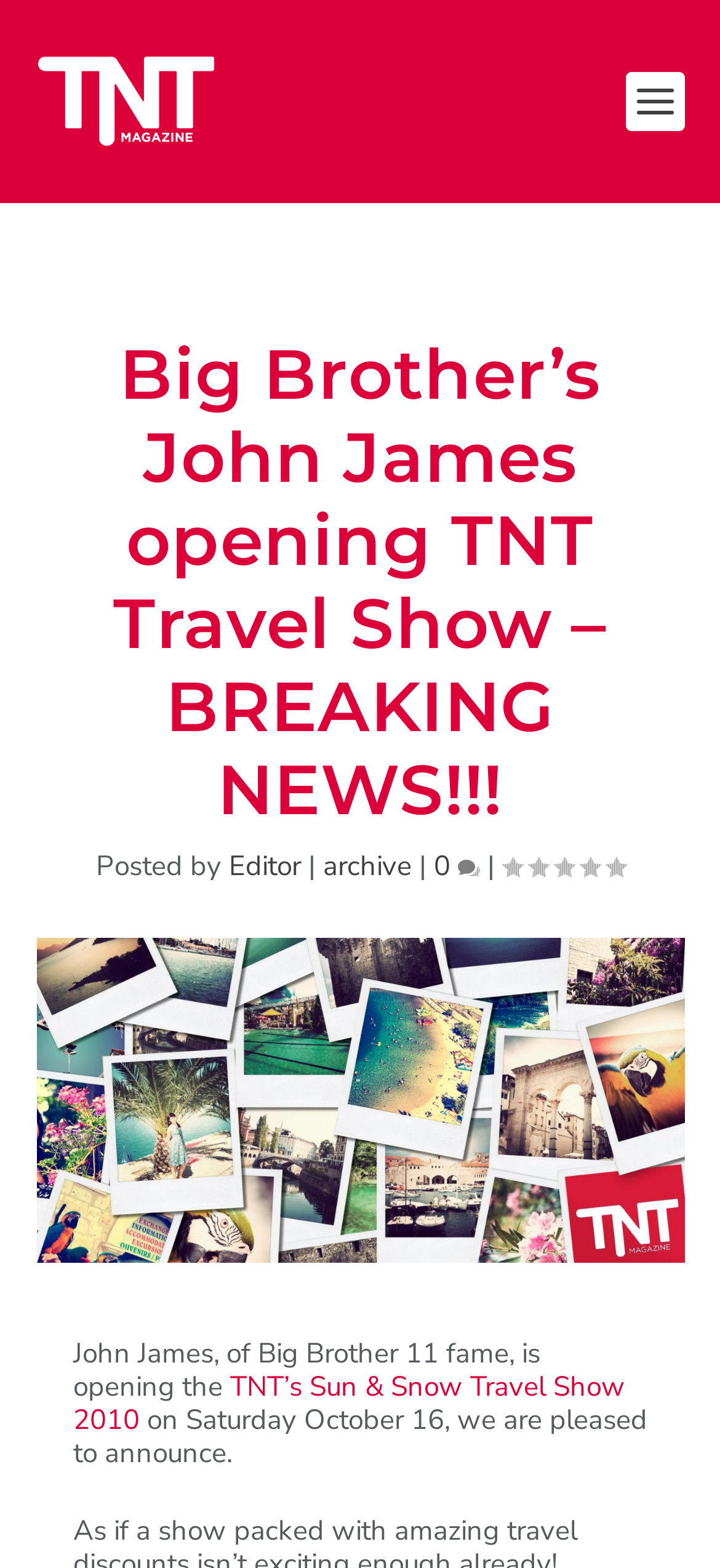Offer an extensive depiction of the webpage and its key elements.

The webpage appears to be an article or news post about John James, a celebrity from Big Brother 11, opening the TNT's Sun & Snow Travel Show 2010. 

At the top left of the page, there is a link to "TNT Magazine" accompanied by an image with the same name. Below this, there is a heading that reads "Big Brother’s John James opening TNT Travel Show – BREAKING NEWS!!!" which spans almost the entire width of the page.

Underneath the heading, there is a section with the author information, including a link to the "Editor" and a link to the "archive". There is also a comment count section with a link to "0" comments. 

To the right of the author information, there is a rating section with a rating of 0.00. 

Below the author information, there is a large image related to the article, taking up most of the page width. 

The main article text starts below the image, with the first sentence "John James, of Big Brother 11 fame, is opening the" followed by a link to "TNT’s Sun & Snow Travel Show 2010" and then the rest of the sentence "on Saturday October 16, we are pleased to announce."